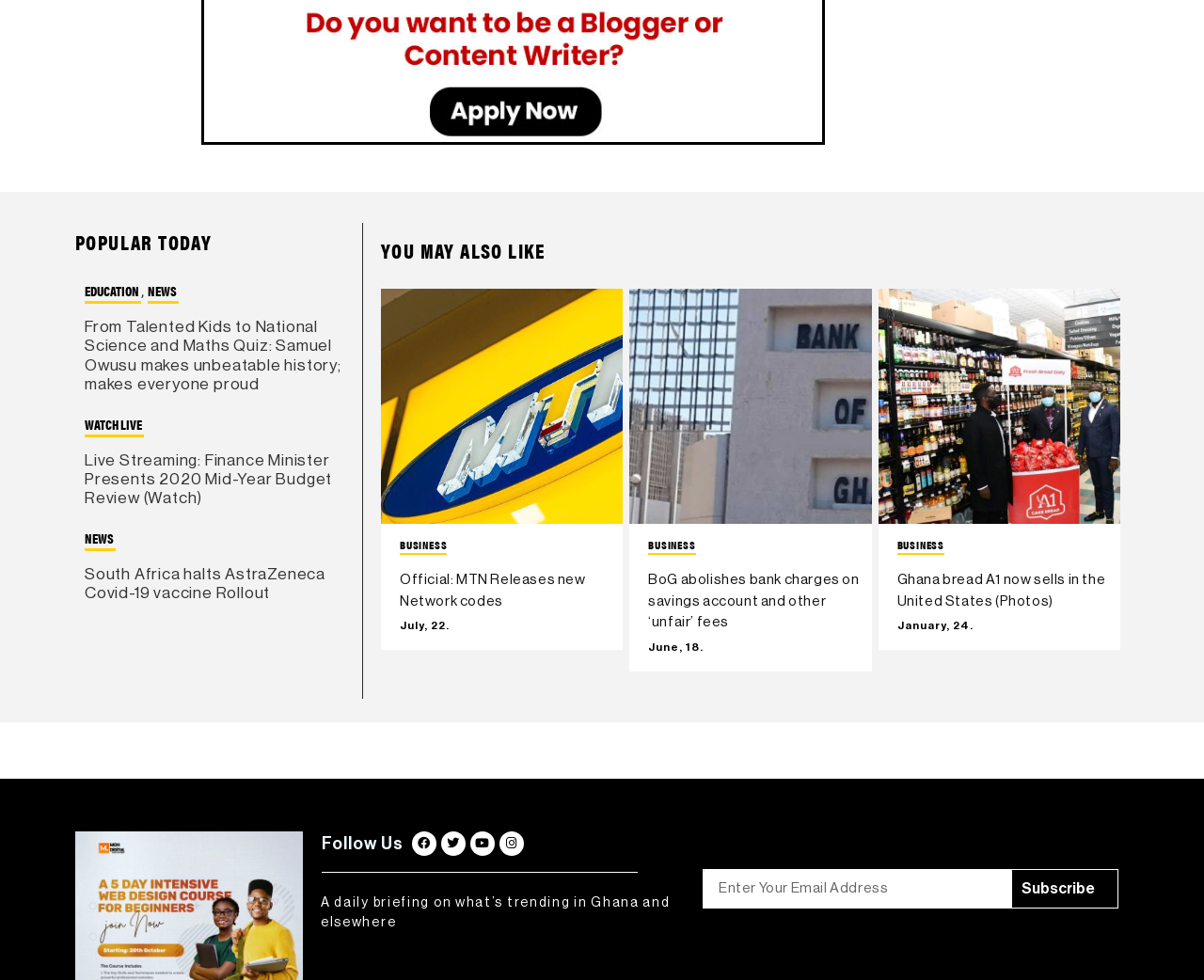Utilize the details in the image to give a detailed response to the question: What type of content is presented in the section 'YOU MAY ALSO LIKE'?

The section 'YOU MAY ALSO LIKE' presents links to various articles or news stories, as indicated by the multiple links with different titles and dates in this section.